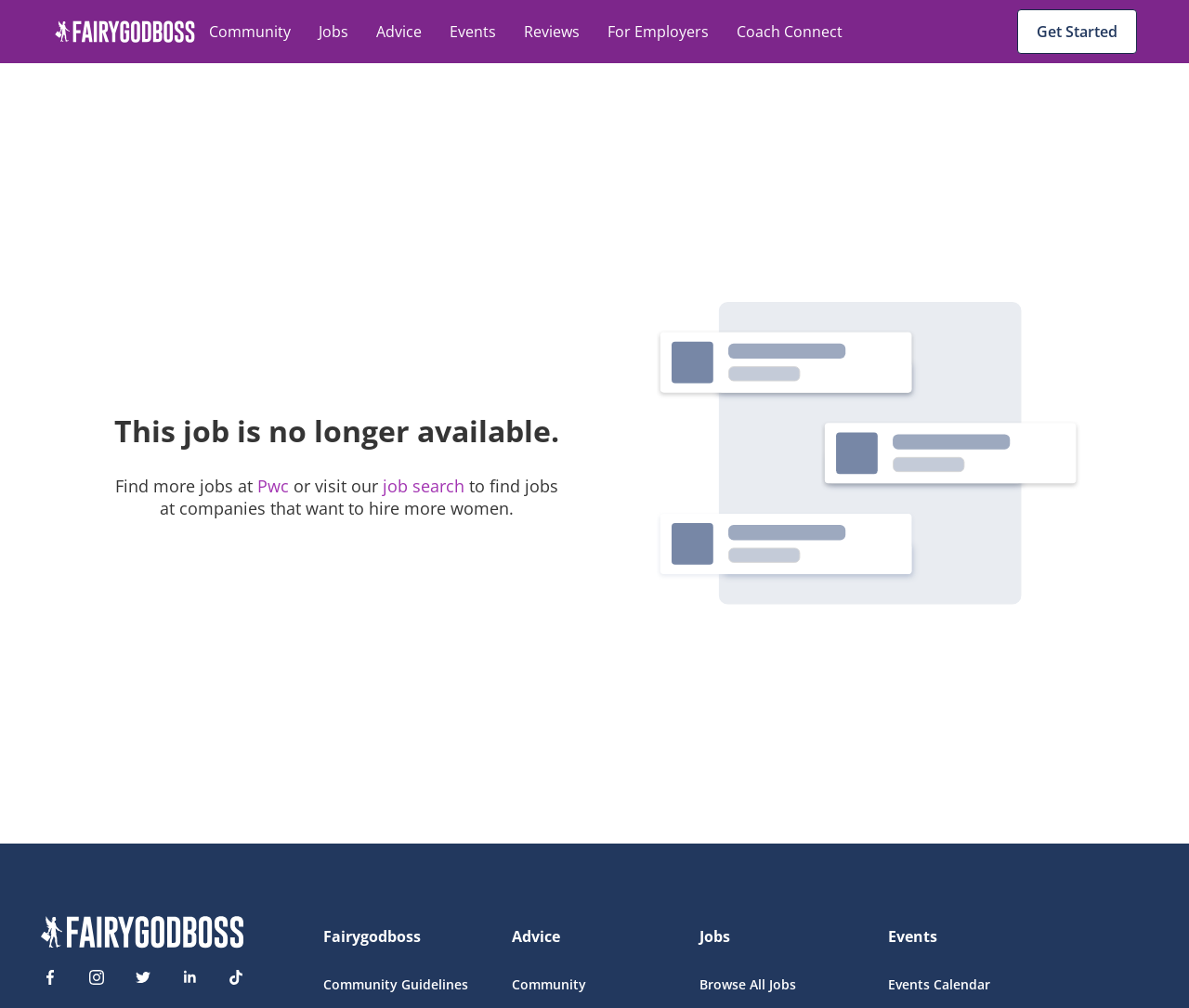Find and indicate the bounding box coordinates of the region you should select to follow the given instruction: "Visit the 'Community' page".

[0.175, 0.019, 0.244, 0.043]